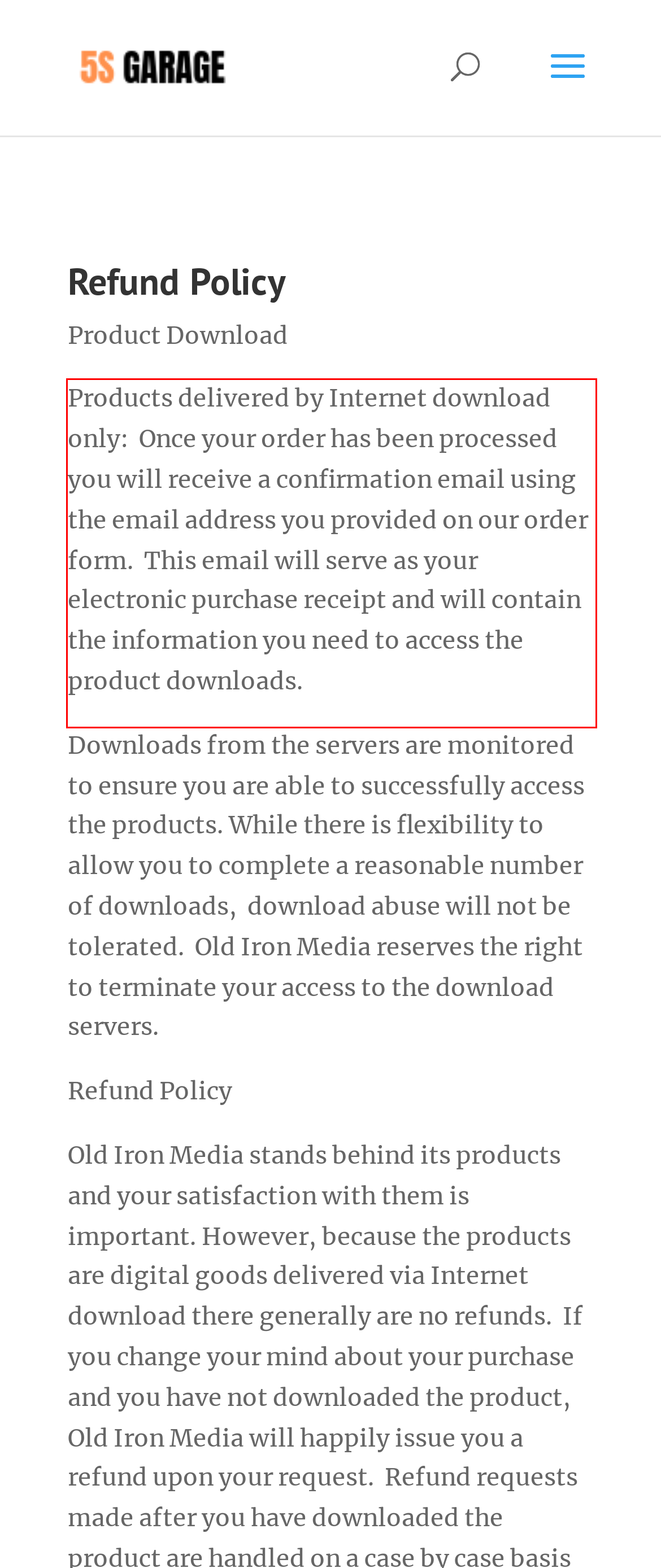Within the screenshot of the webpage, locate the red bounding box and use OCR to identify and provide the text content inside it.

Products delivered by Internet download only: Once your order has been processed you will receive a confirmation email using the email address you provided on our order form. This email will serve as your electronic purchase receipt and will contain the information you need to access the product downloads.